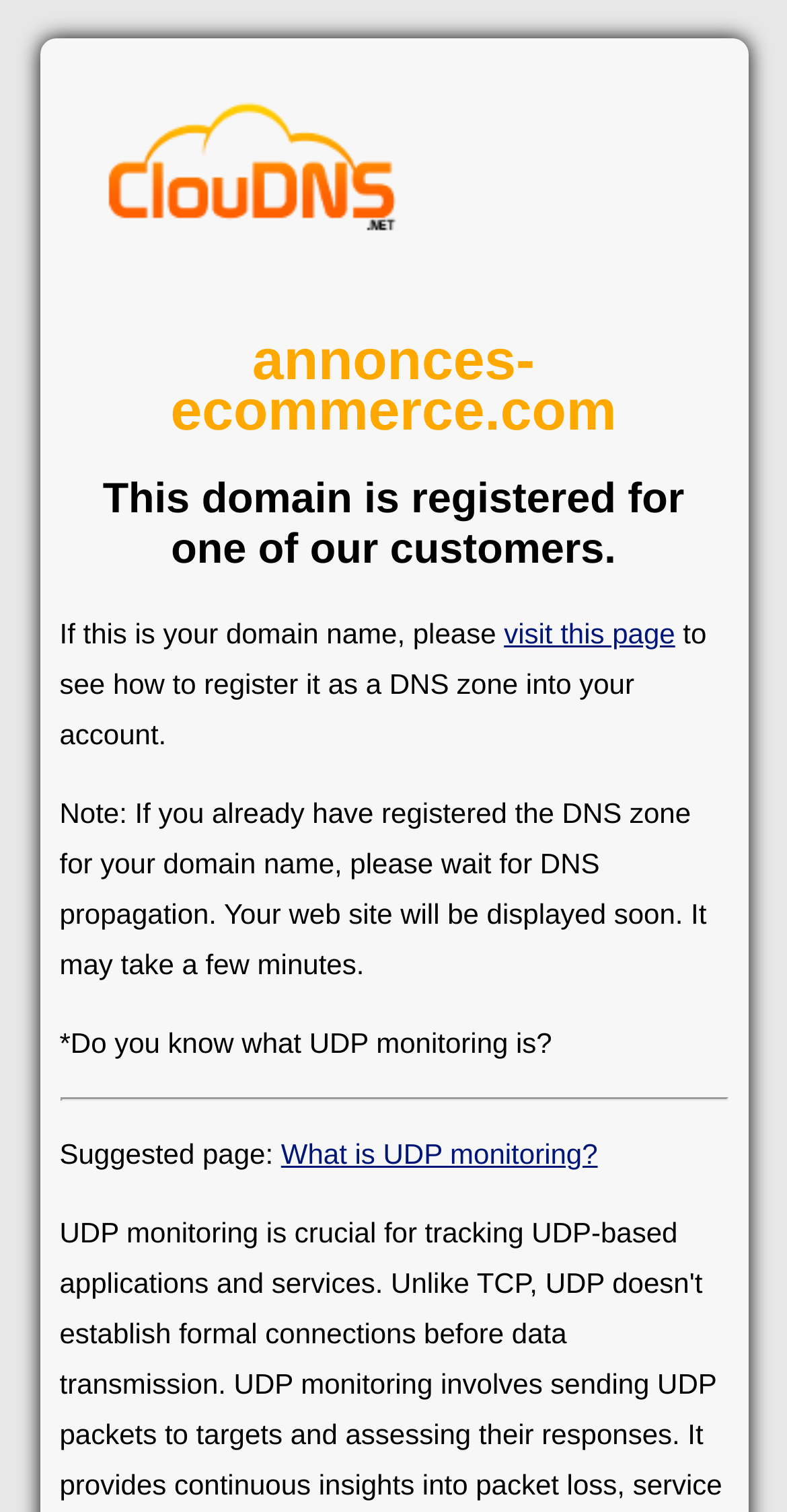What is the domain name registered for?
Examine the image and provide an in-depth answer to the question.

Based on the webpage content, specifically the heading 'This domain is registered for one of our customers.', it can be inferred that the domain name is registered for one of the customers of the company.